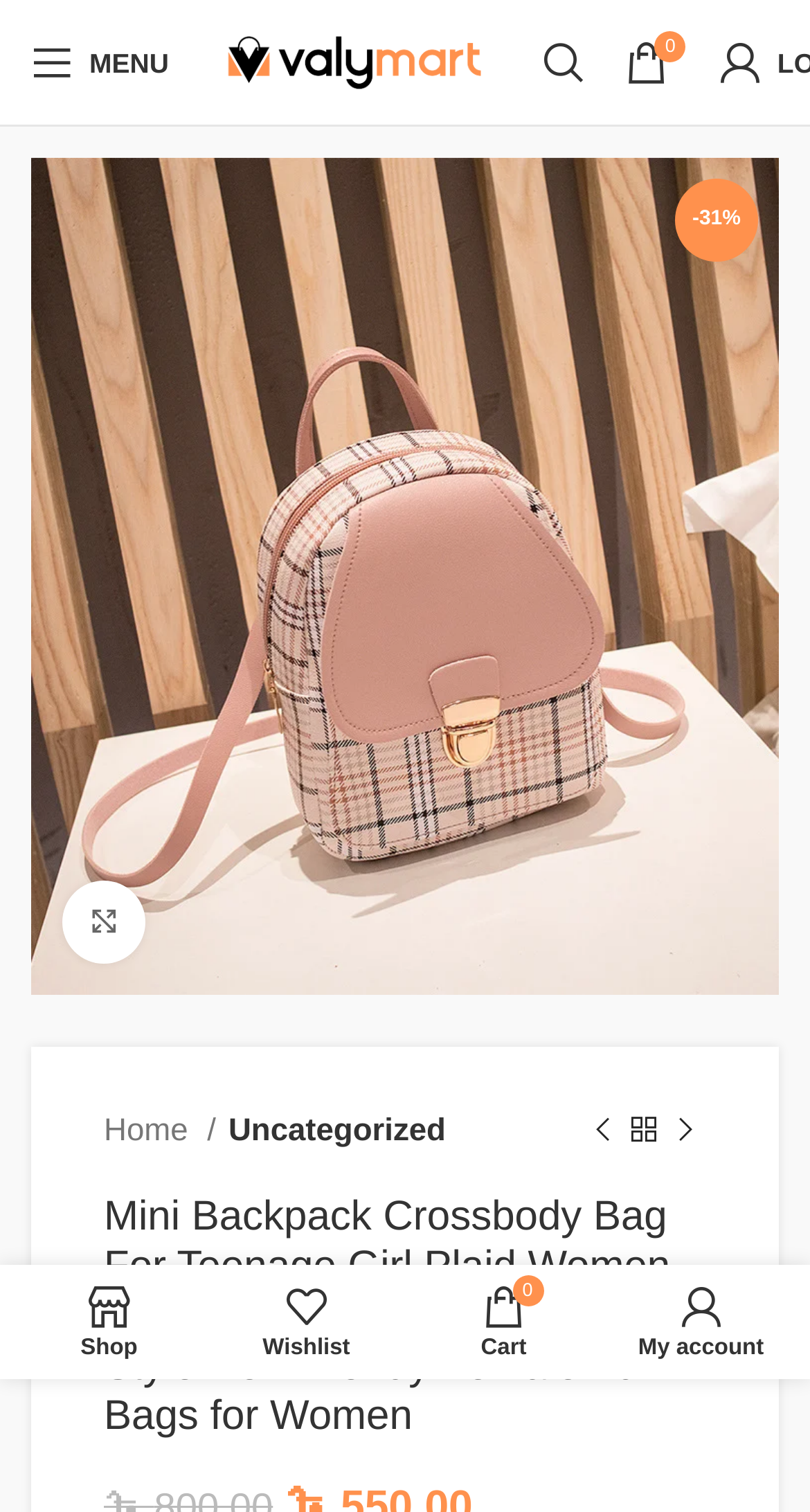What is the logo of the website?
Refer to the image and respond with a one-word or short-phrase answer.

ValyMart